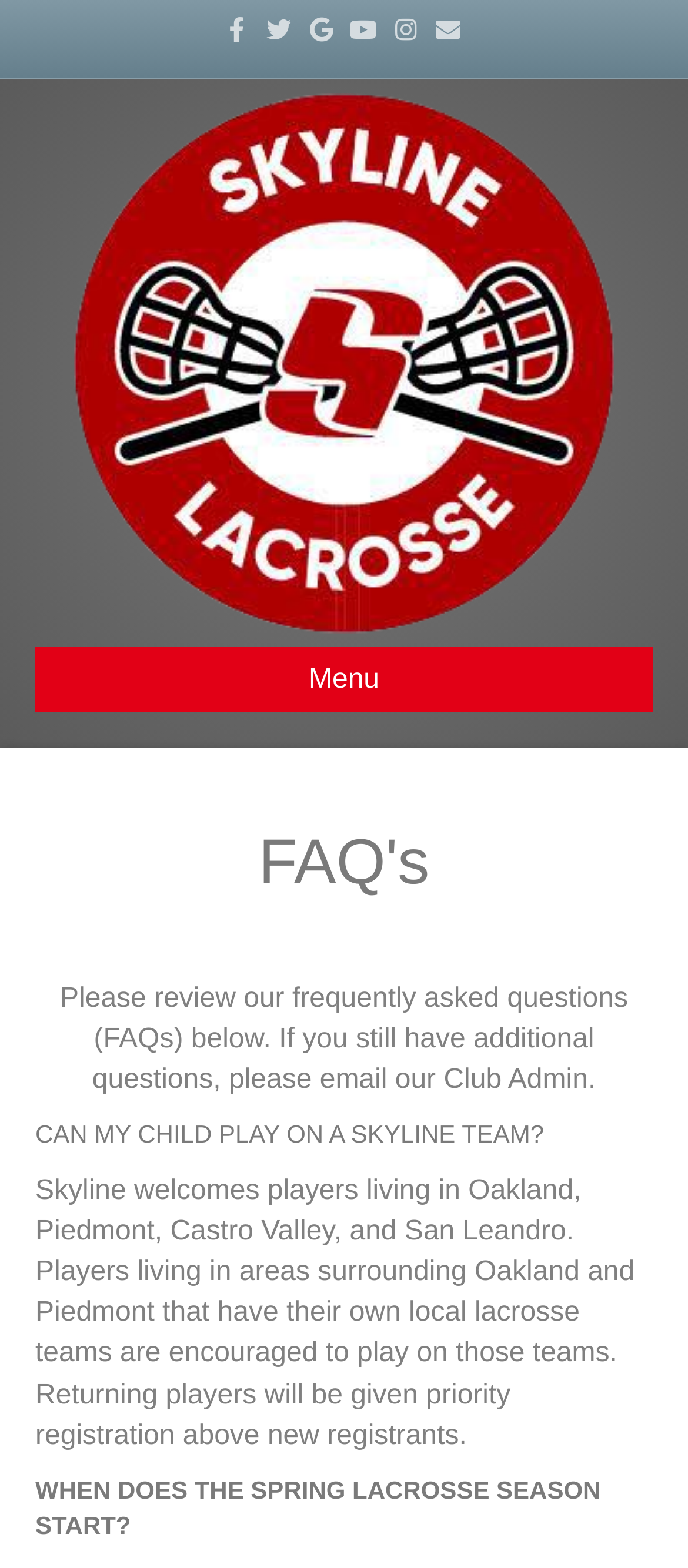Pinpoint the bounding box coordinates for the area that should be clicked to perform the following instruction: "Click on Facebook link".

[0.313, 0.01, 0.374, 0.026]